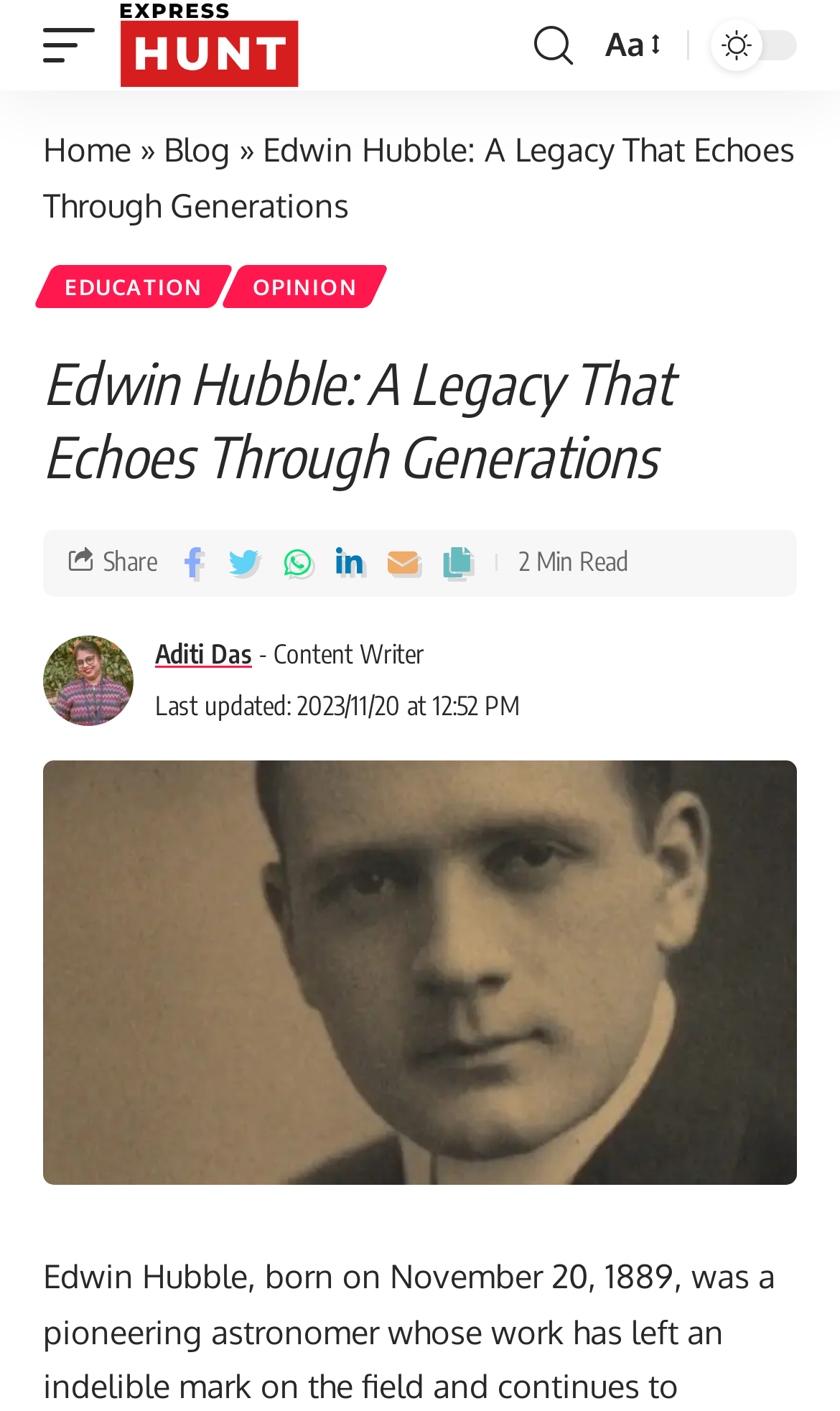How long does it take to read the article?
Please give a detailed and elaborate answer to the question based on the image.

The time it takes to read the article can be found at the bottom of the article, where it says '2 Min Read', indicating that it will take approximately 2 minutes to read the entire article.